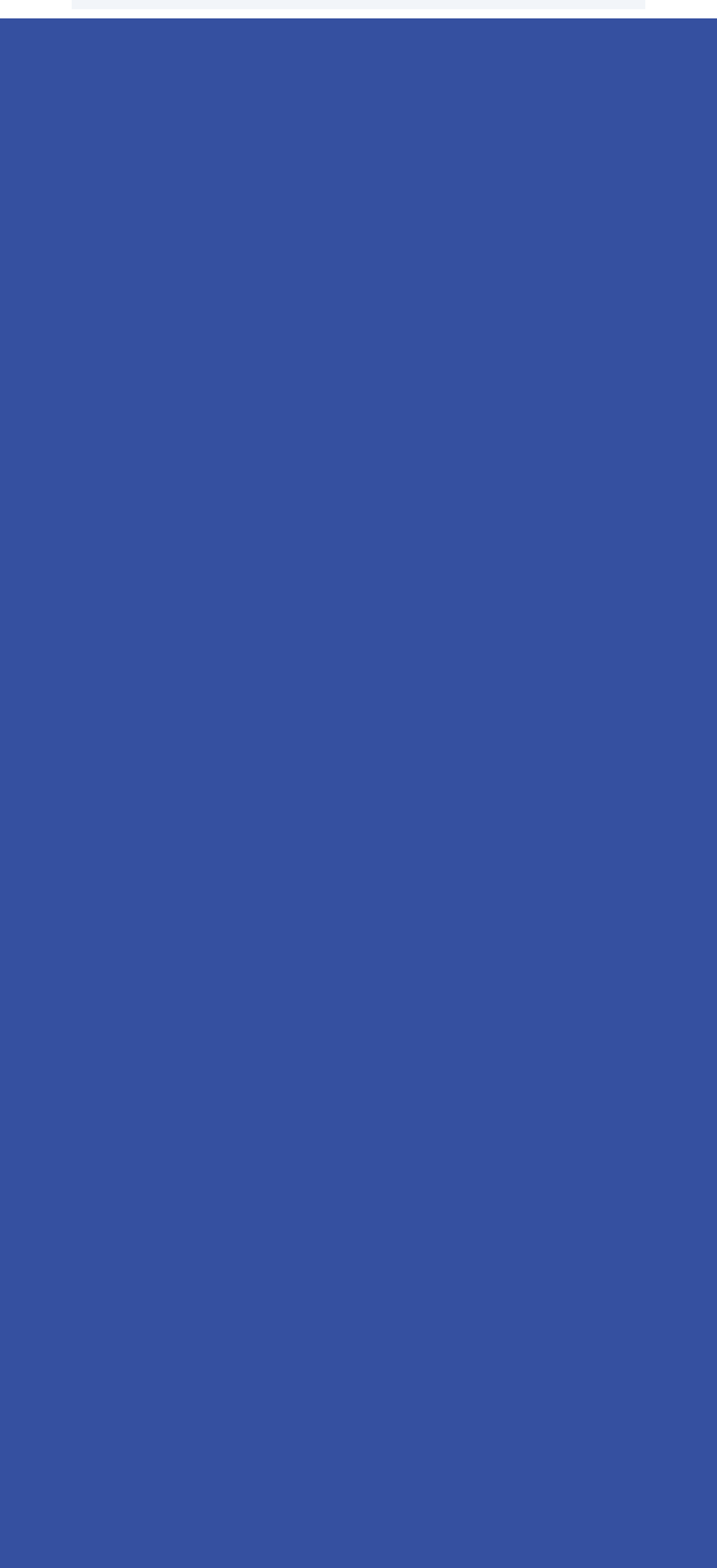What is the main topic of the webpage?
Give a detailed response to the question by analyzing the screenshot.

The main topic of the webpage can be inferred from the heading at the top, which mentions 'nonprofit communication and media'. The presence of categories like 'STOCK PHOTOGRAPHY' and 'DOCUMENTARIES' also suggests that the webpage is related to media and communication.